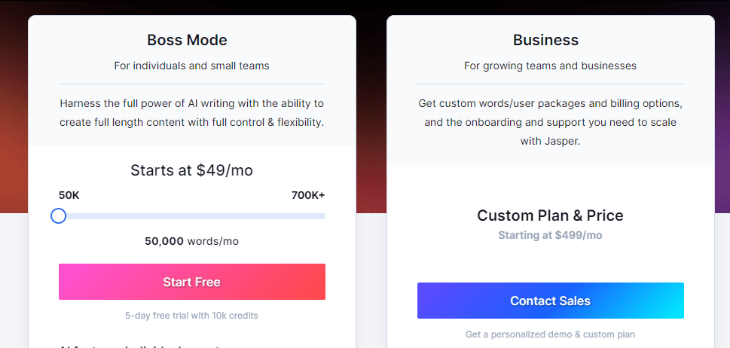What is the minimum number of words included in the 'Boss Mode' plan?
Using the details from the image, give an elaborate explanation to answer the question.

The 'Boss Mode' plan offers powerful AI writing capabilities, and its pricing structure starts at $49 per month for up to 50,000 words, with the option to extend to 700,000 words or more.